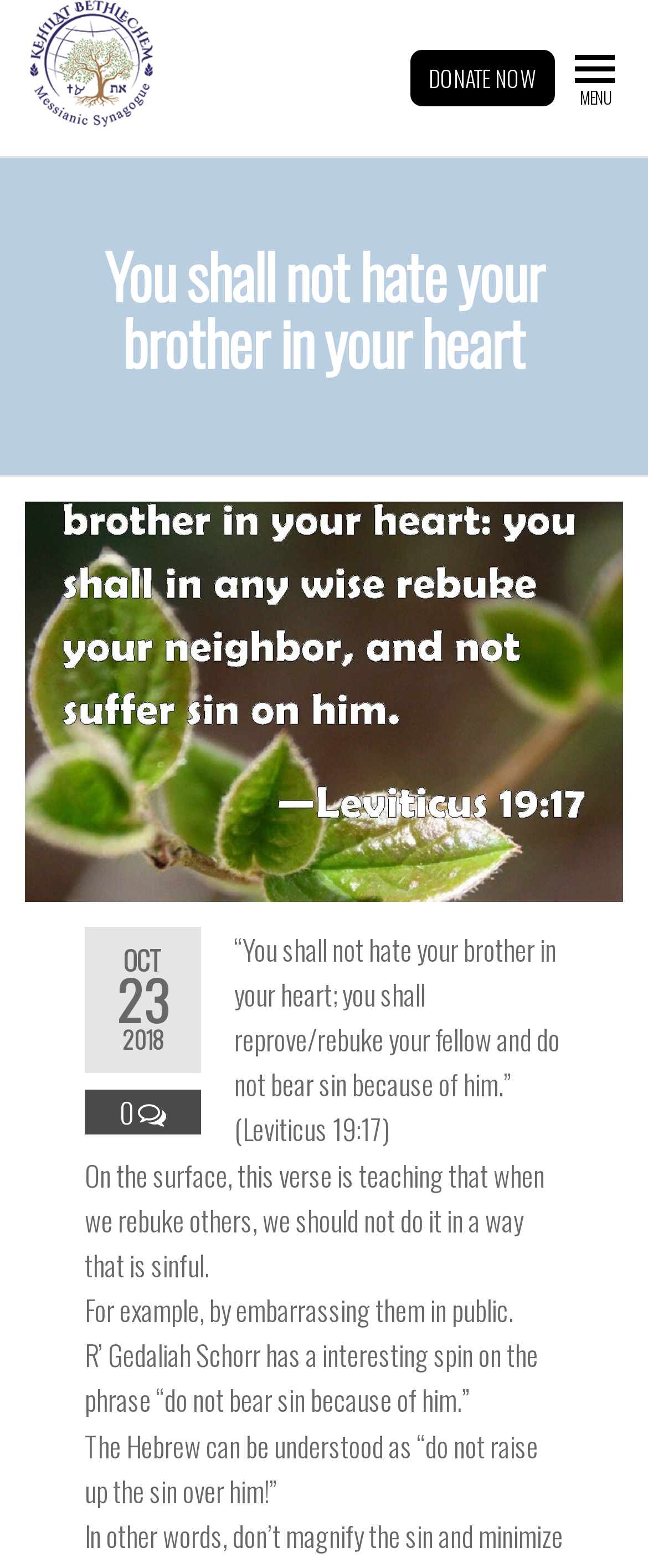Create a detailed description of the webpage's content and layout.

The webpage is about a religious topic, specifically a biblical verse from Leviticus 19:17. At the top left, there is a logo of "Kehilat Bethlechem" accompanied by a link to the same name. Below the logo, there is a heading that displays the title "You shall not hate your brother in your heart". 

To the right of the logo, there is a link to "DONATE NOW" and another link to "MENU" at the top right corner. Below the title, there is a date "OCT 23, 2018" and a link with the text "0". 

The main content of the webpage is a biblical verse and its explanation. The verse is "“You shall not hate your brother in your heart; you shall reprove/rebuke your fellow and do not bear sin because of him.” (Leviticus 19:17)". The explanation is divided into four paragraphs, which discuss the meaning of the verse, specifically how to rebuke others without sinning. The explanation also quotes R' Gedaliah Schorr's interpretation of the phrase "do not bear sin because of him".